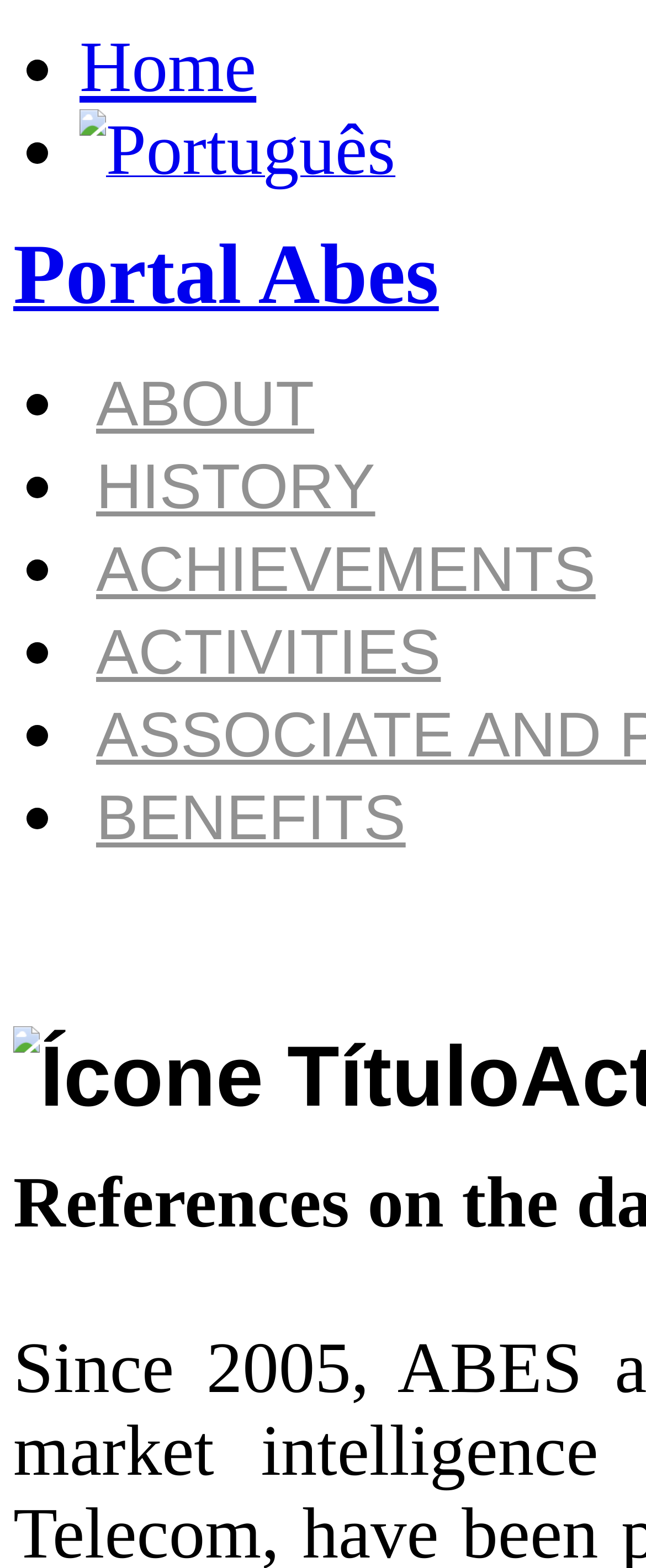Please pinpoint the bounding box coordinates for the region I should click to adhere to this instruction: "go to home page".

[0.123, 0.018, 0.397, 0.069]